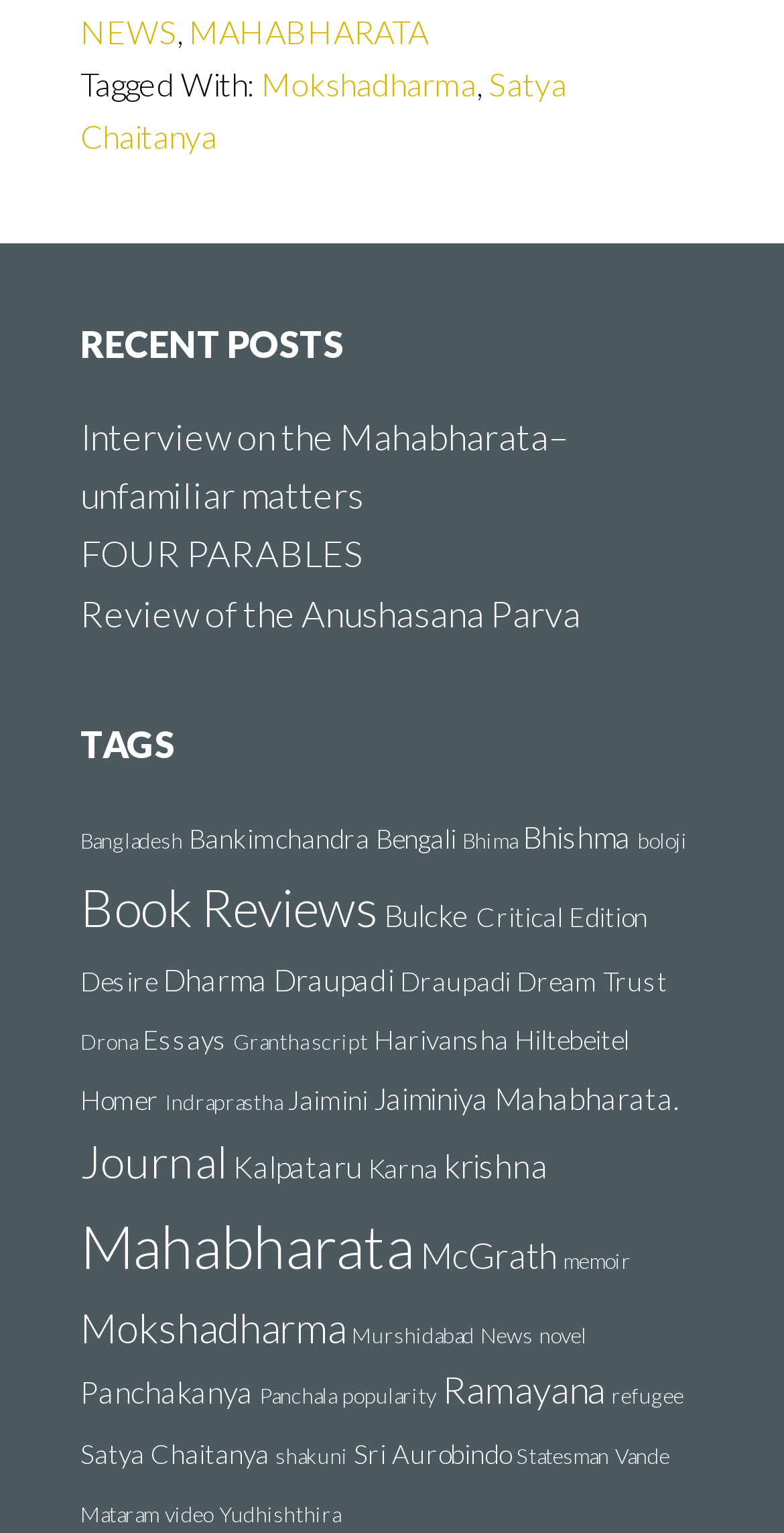Can you specify the bounding box coordinates of the area that needs to be clicked to fulfill the following instruction: "Click on the 'Mahabharata' tag"?

[0.103, 0.79, 0.528, 0.836]